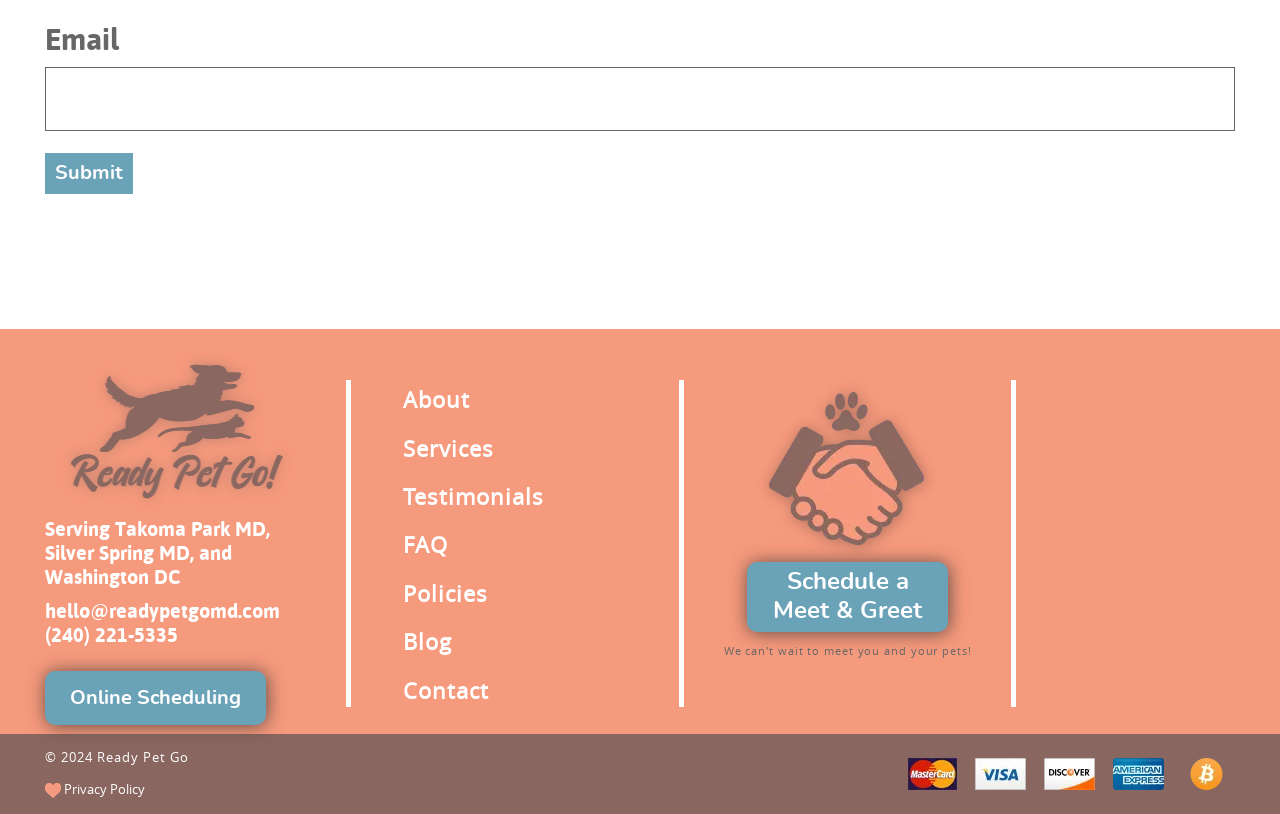What is the name of the city mentioned in the webpage content?
Look at the image and respond with a single word or a short phrase.

Takoma Park